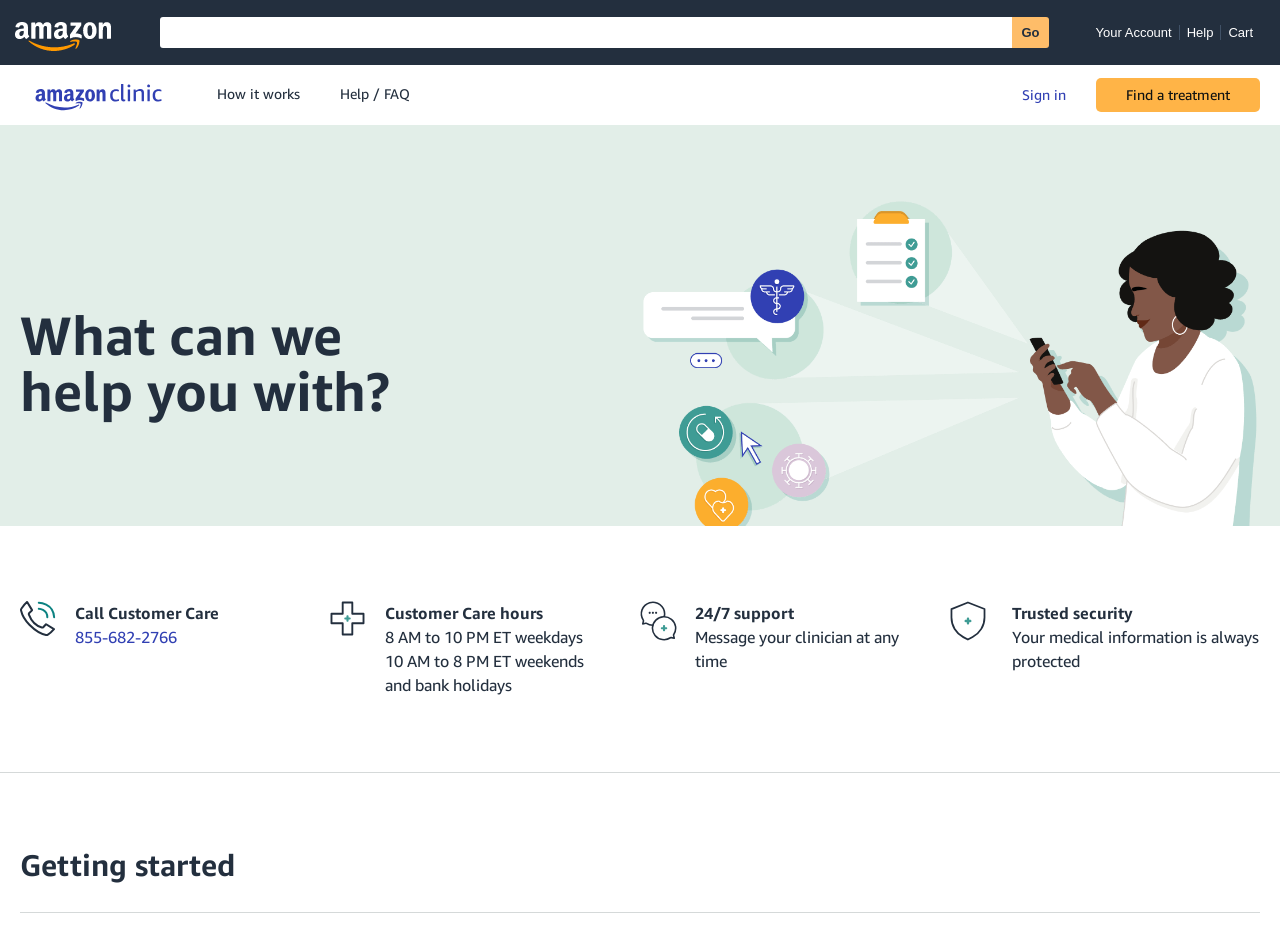Please answer the following question using a single word or phrase: 
What are the customer care hours?

8 AM to 10 PM ET weekdays